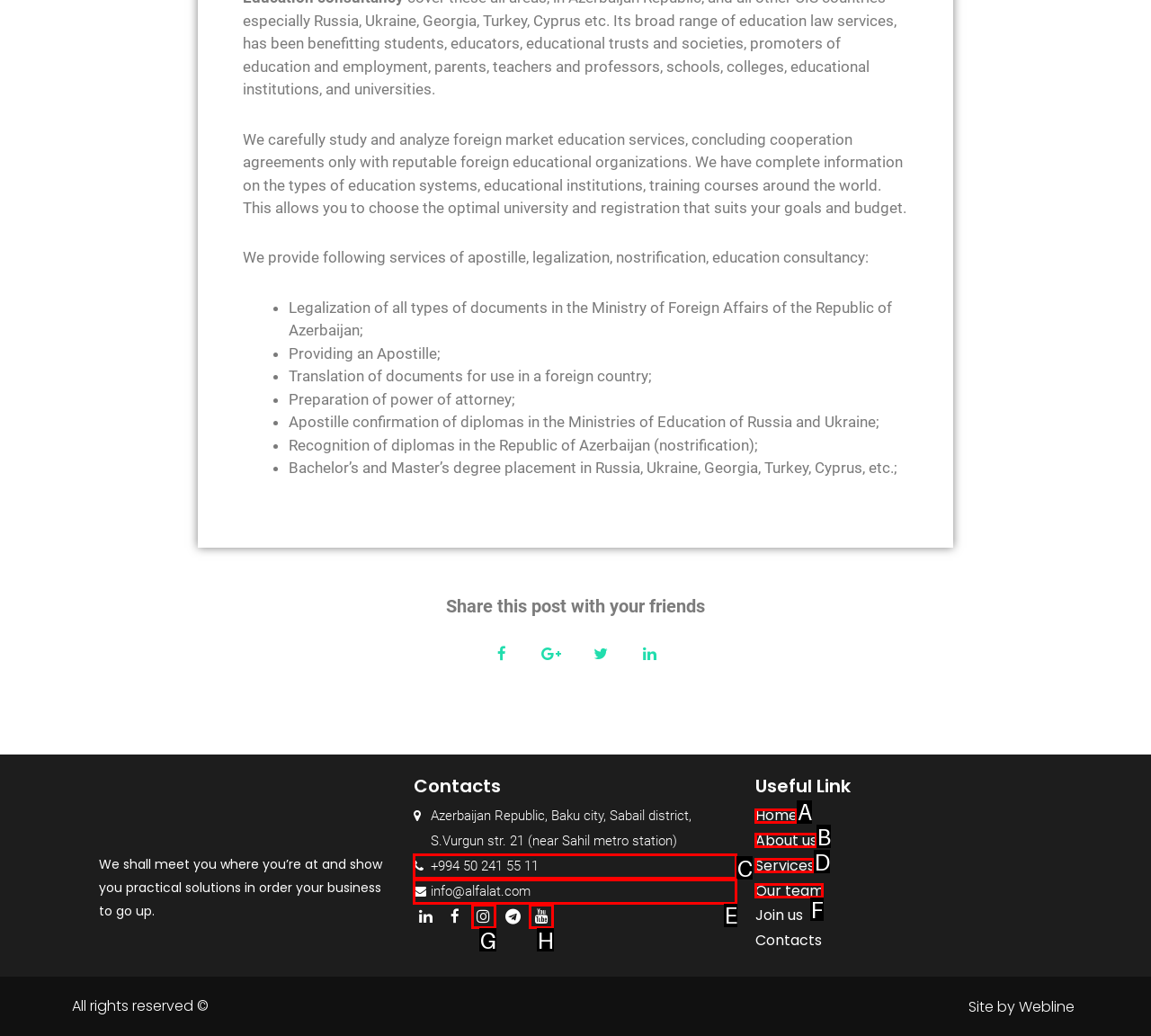From the options provided, determine which HTML element best fits the description: info@alfalat.com. Answer with the correct letter.

E